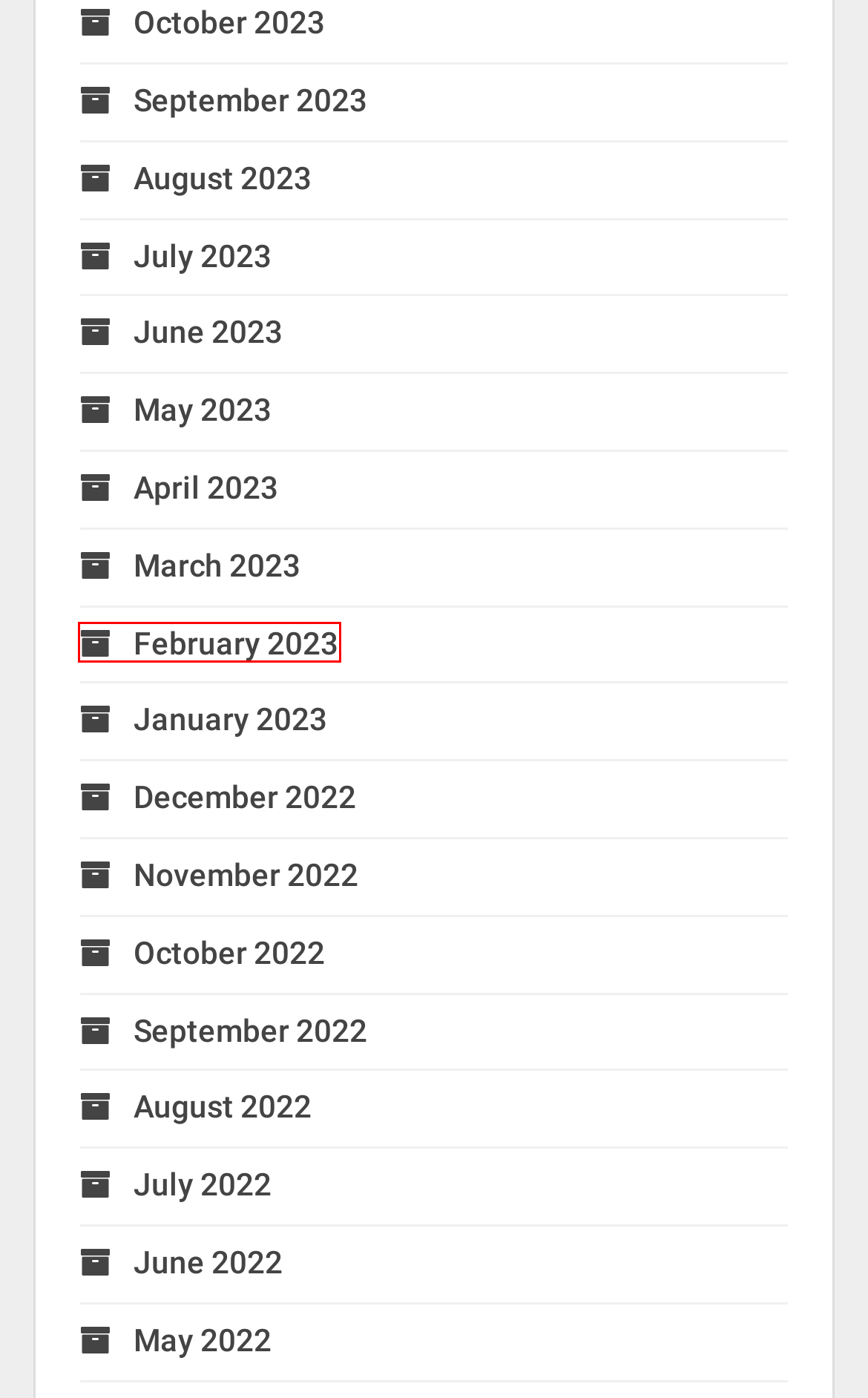You are provided with a screenshot of a webpage that includes a red rectangle bounding box. Please choose the most appropriate webpage description that matches the new webpage after clicking the element within the red bounding box. Here are the candidates:
A. September 2023 – OnePage Africa
B. October 2023 – OnePage Africa
C. August 2023 – OnePage Africa
D. April 2023 – OnePage Africa
E. June 2023 – OnePage Africa
F. February 2023 – OnePage Africa
G. September 2022 – OnePage Africa
H. March 2023 – OnePage Africa

F